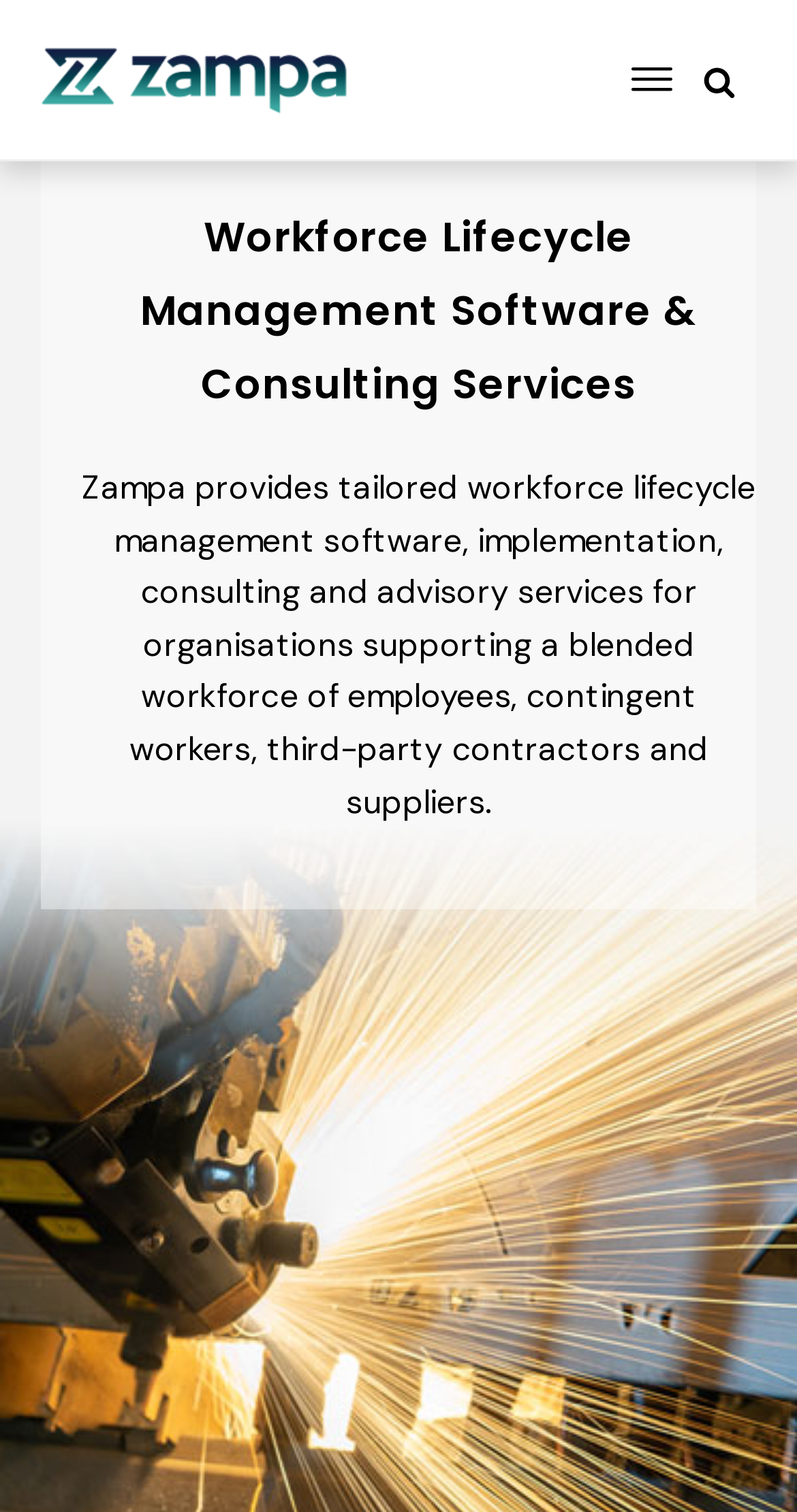What is the title or heading displayed on the webpage?

Workforce Lifecycle Management Software & Consulting Services